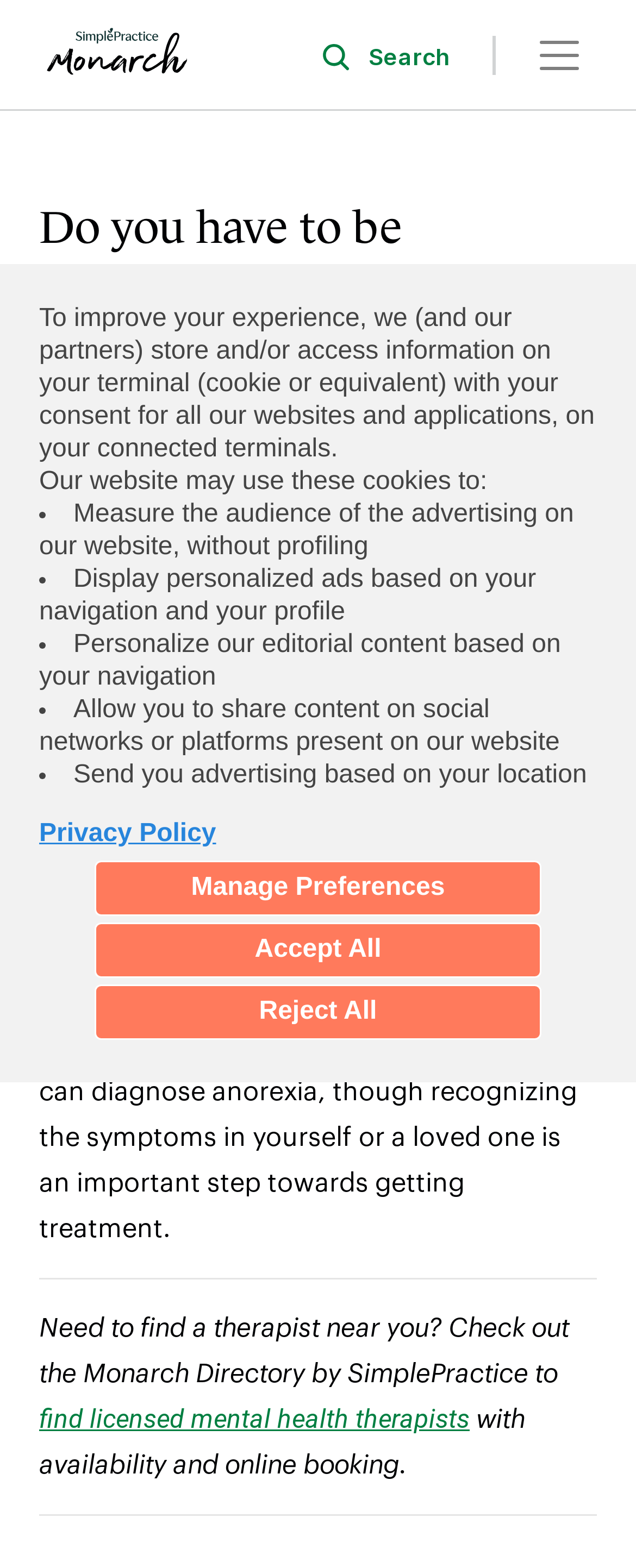Extract the bounding box coordinates for the UI element described as: "find licensed mental health therapists".

[0.062, 0.895, 0.738, 0.915]